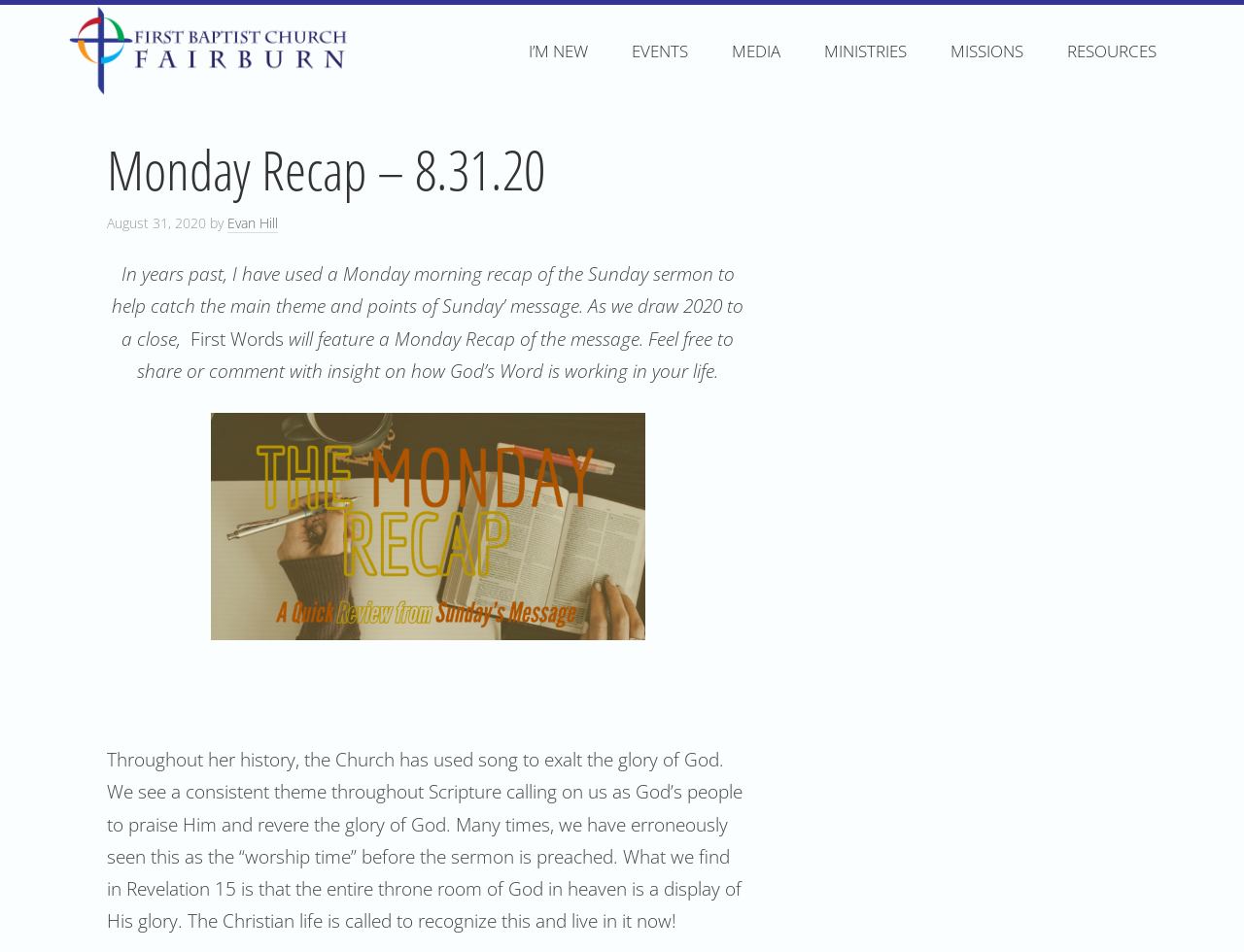Could you indicate the bounding box coordinates of the region to click in order to complete this instruction: "Click the Brochure of SISI link".

None